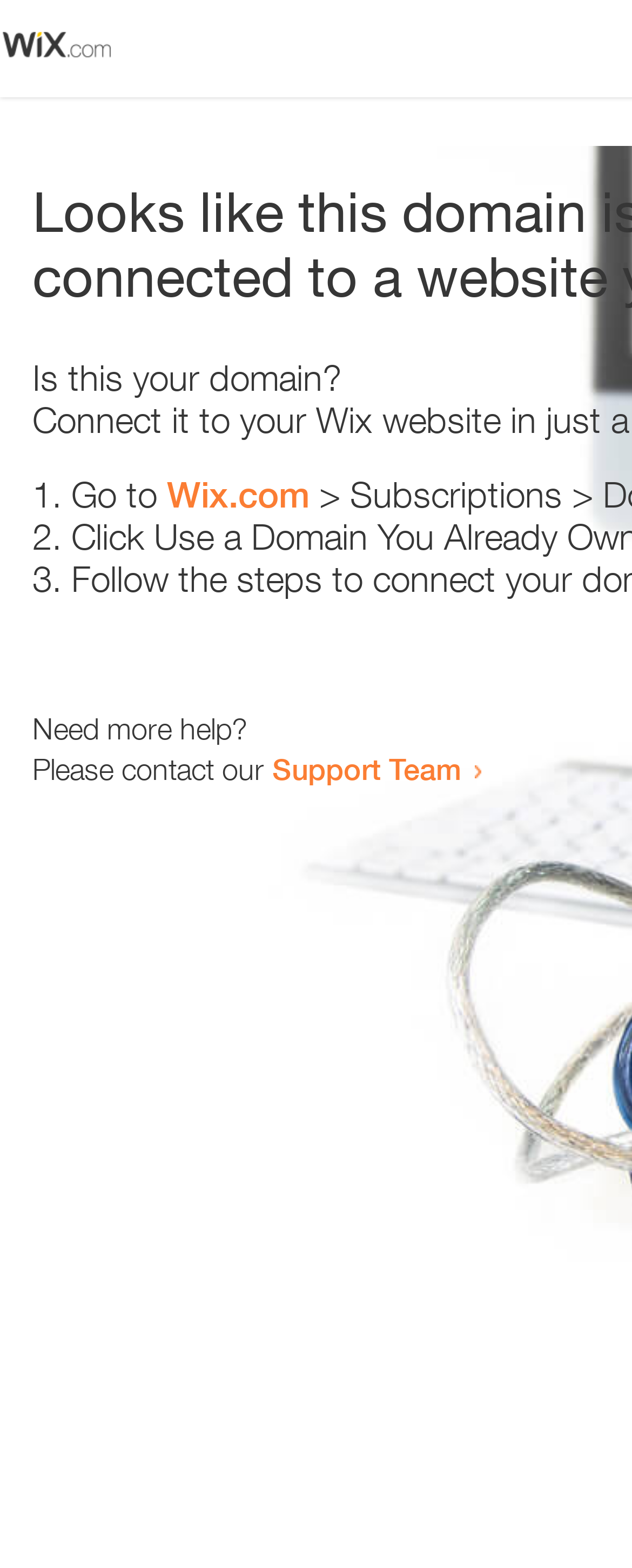How many links are present on the webpage?
Using the image as a reference, answer with just one word or a short phrase.

2